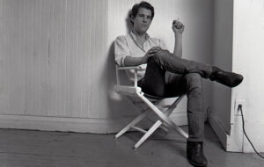What is the dominant color scheme of the photograph?
Based on the content of the image, thoroughly explain and answer the question.

The photograph is described as a 'striking black-and-white photograph', indicating that the dominant color scheme is monochromatic, consisting of different shades of black and white.